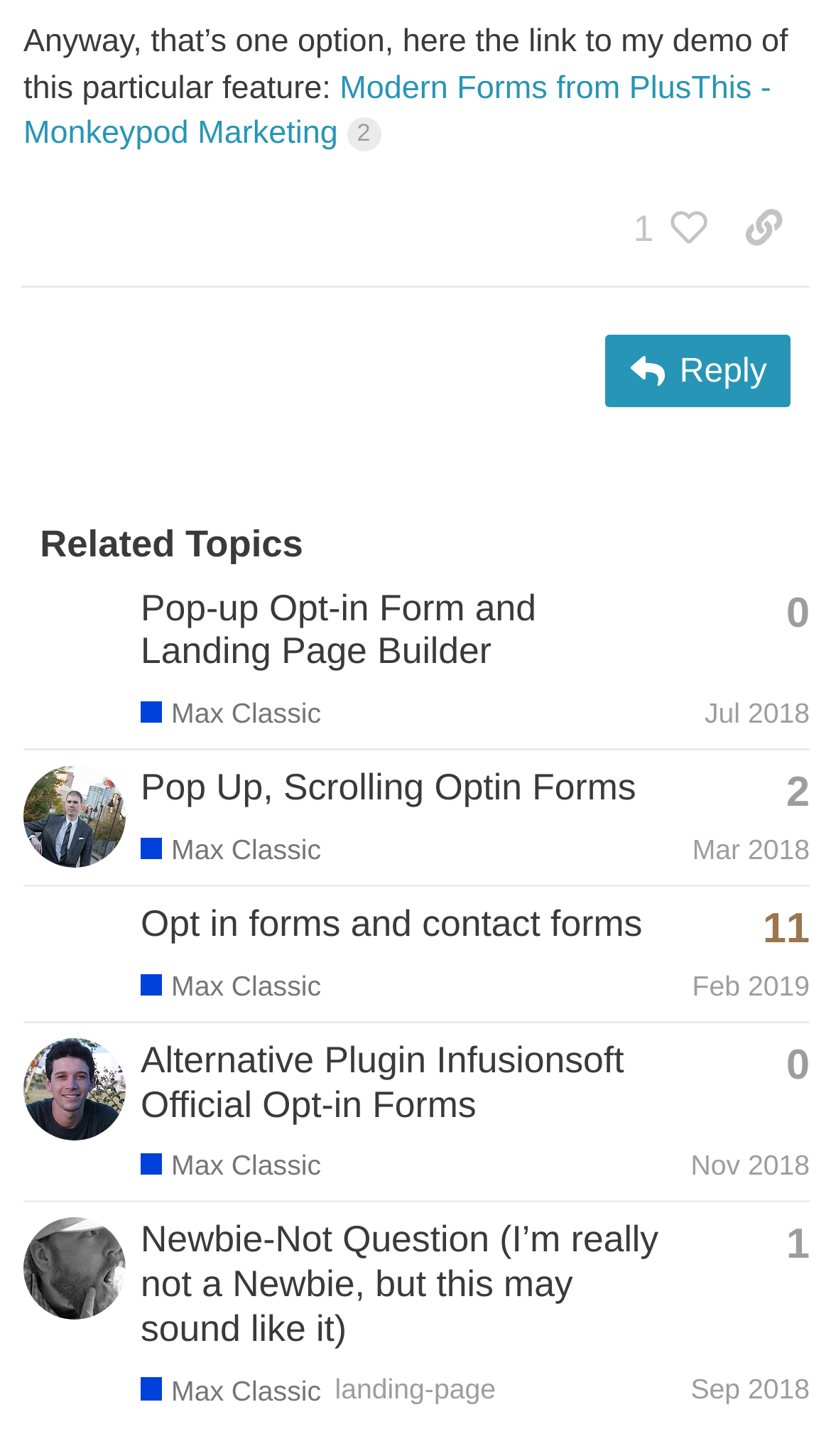Locate the bounding box coordinates of the clickable element to fulfill the following instruction: "Click to view the post". Provide the coordinates as four float numbers between 0 and 1 in the format [left, top, right, bottom].

[0.729, 0.128, 0.864, 0.184]